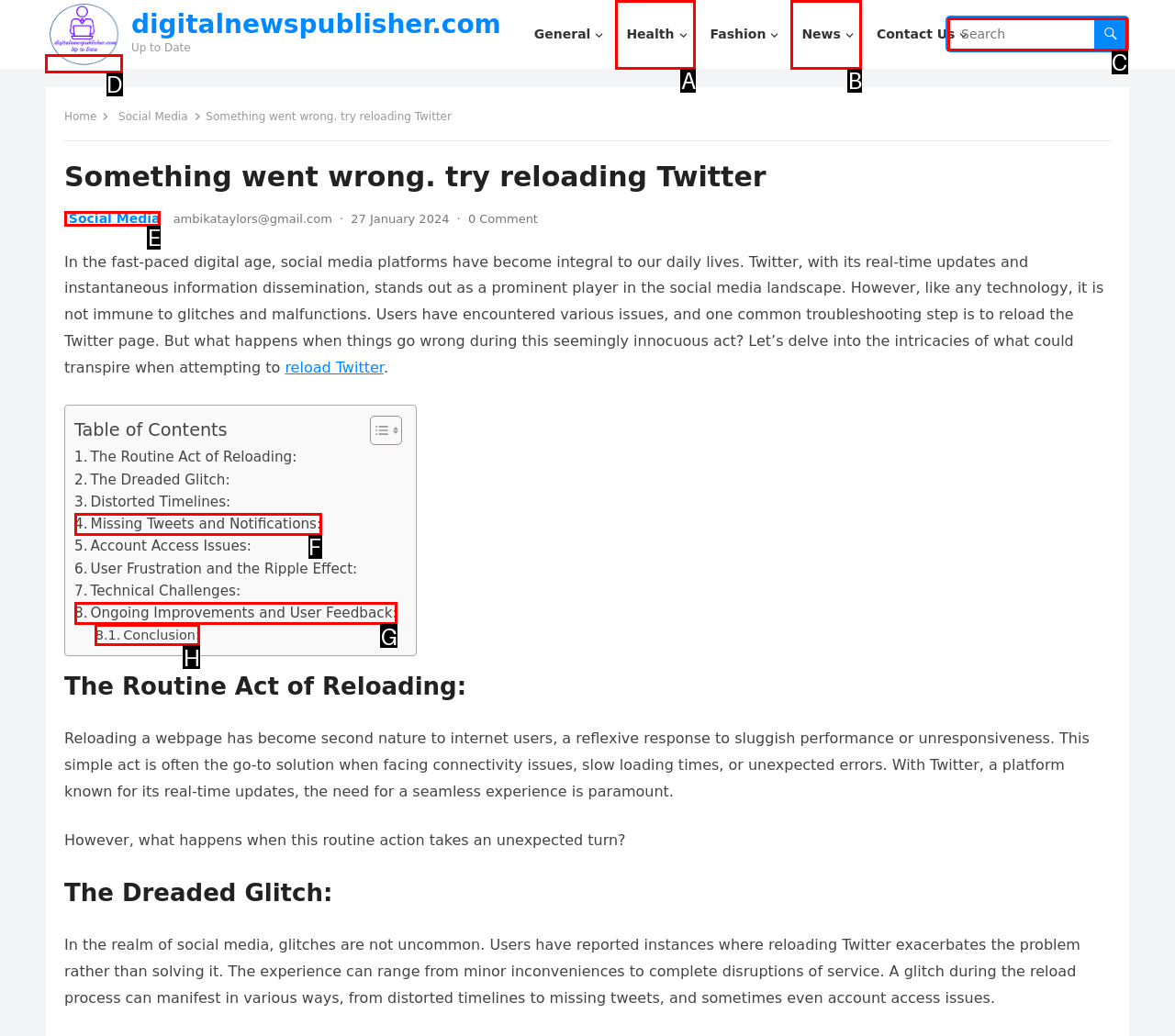From the options shown in the screenshot, tell me which lettered element I need to click to complete the task: Click on the 'Up to Date' link.

D